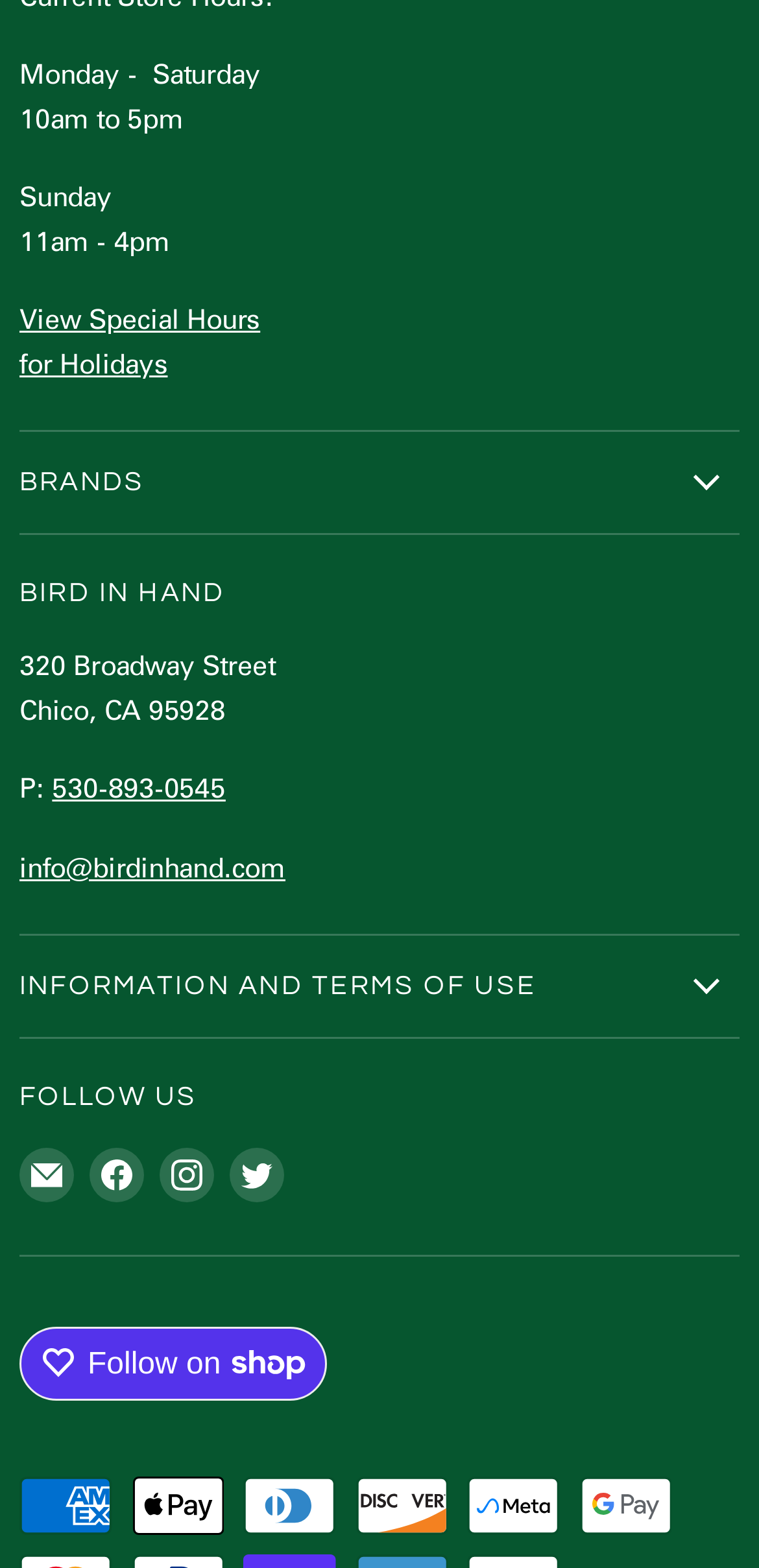Pinpoint the bounding box coordinates for the area that should be clicked to perform the following instruction: "Visit Holly Yashi brand page".

[0.026, 0.341, 0.206, 0.364]